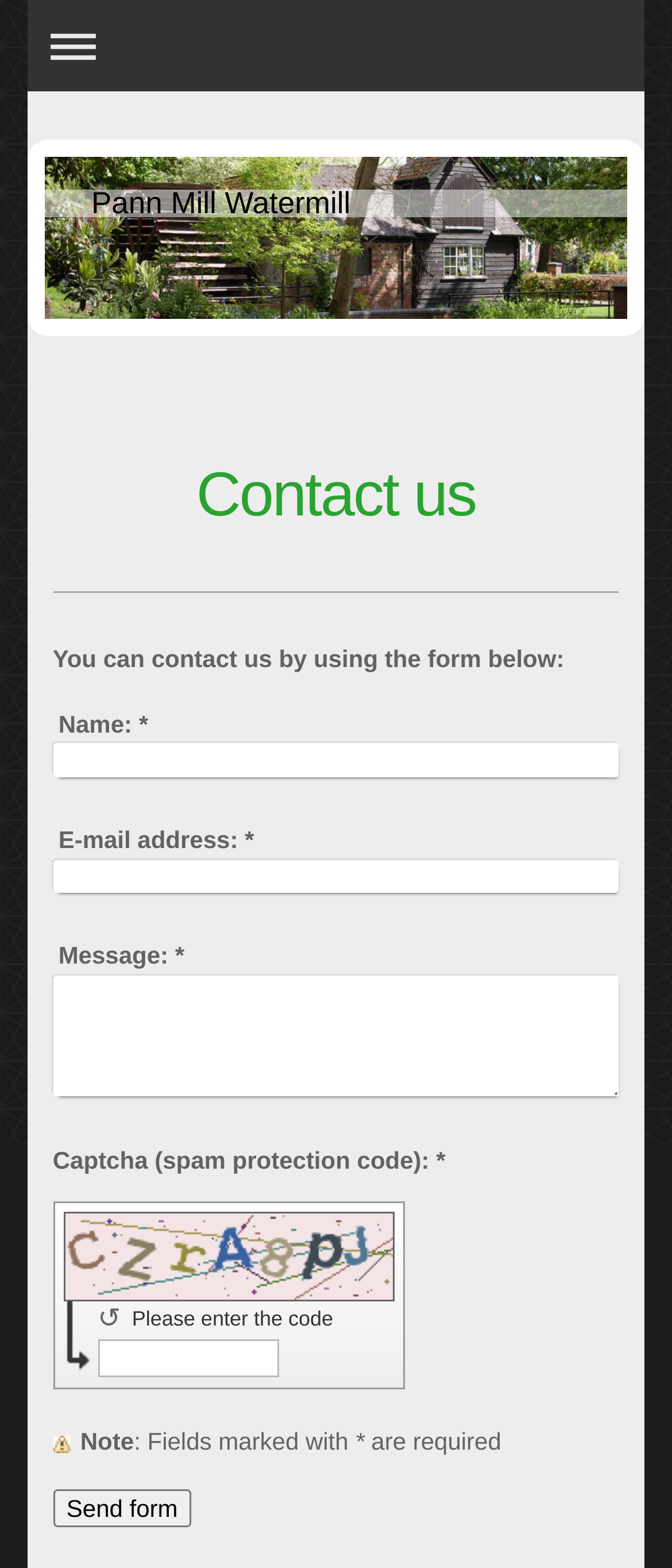What happens when the user clicks the 'Send form' button?
Please provide a single word or phrase answer based on the image.

The form is submitted